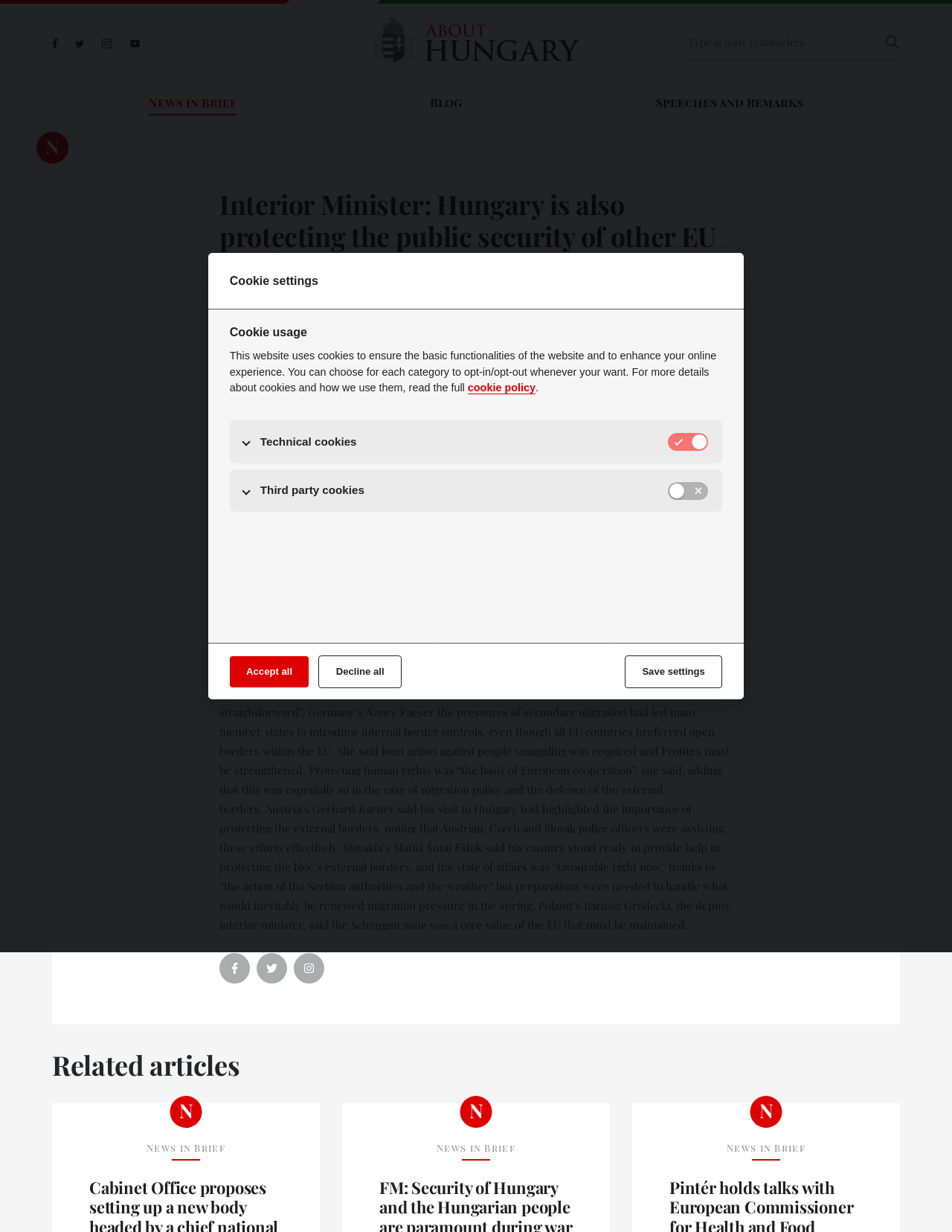What is the function of the search textbox?
Analyze the image and provide a thorough answer to the question.

The search textbox is a input field that allows users to enter search queries. It is likely that the textbox is used to search the website for specific content, such as news articles or other resources. The presence of a search button next to the textbox suggests that users can submit their search queries to retrieve relevant results.